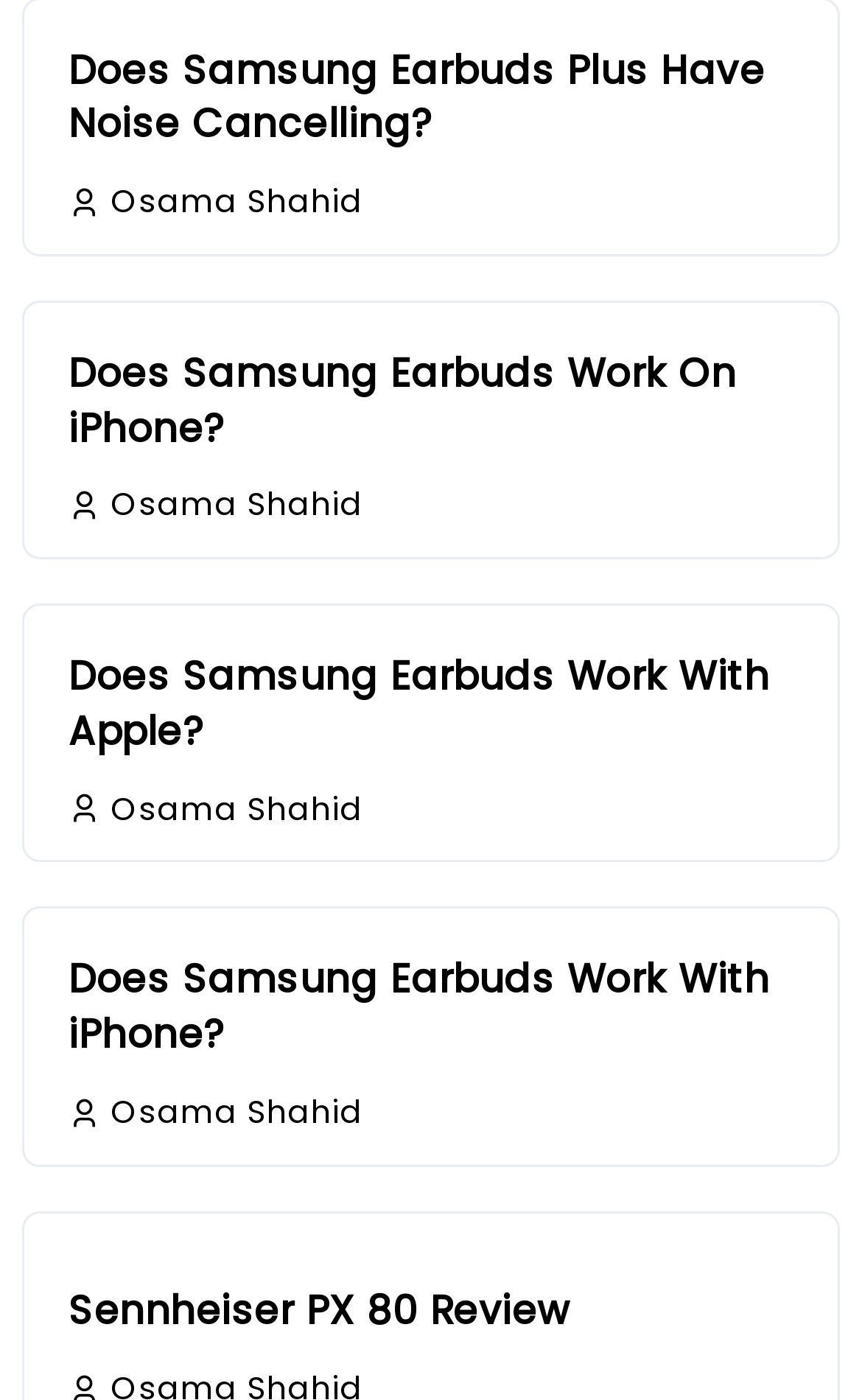Using the given description, provide the bounding box coordinates formatted as (top-left x, top-left y, bottom-right x, bottom-right y), with all values being floating point numbers between 0 and 1. Description: Sennheiser PX 80 Review

[0.079, 0.917, 0.66, 0.955]